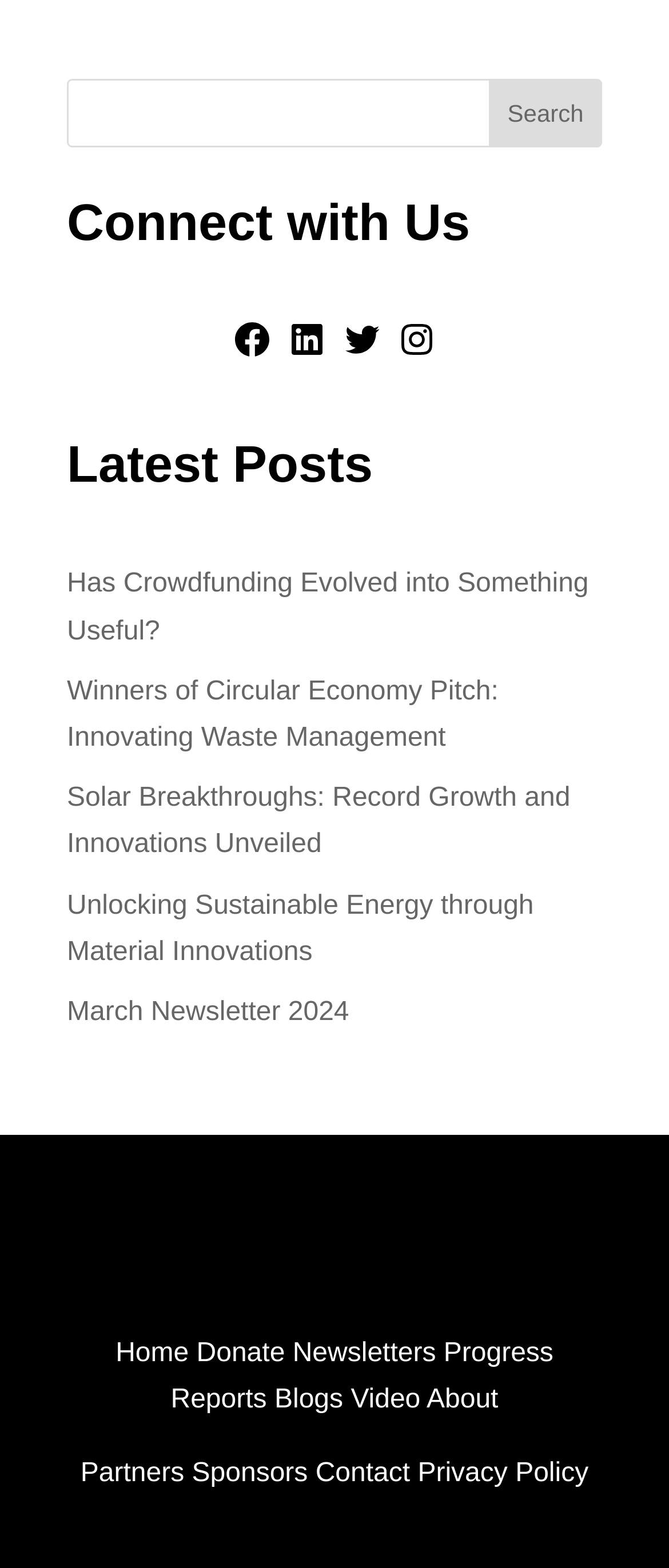Determine the coordinates of the bounding box that should be clicked to complete the instruction: "read the latest post about crowdfunding". The coordinates should be represented by four float numbers between 0 and 1: [left, top, right, bottom].

[0.1, 0.363, 0.88, 0.412]